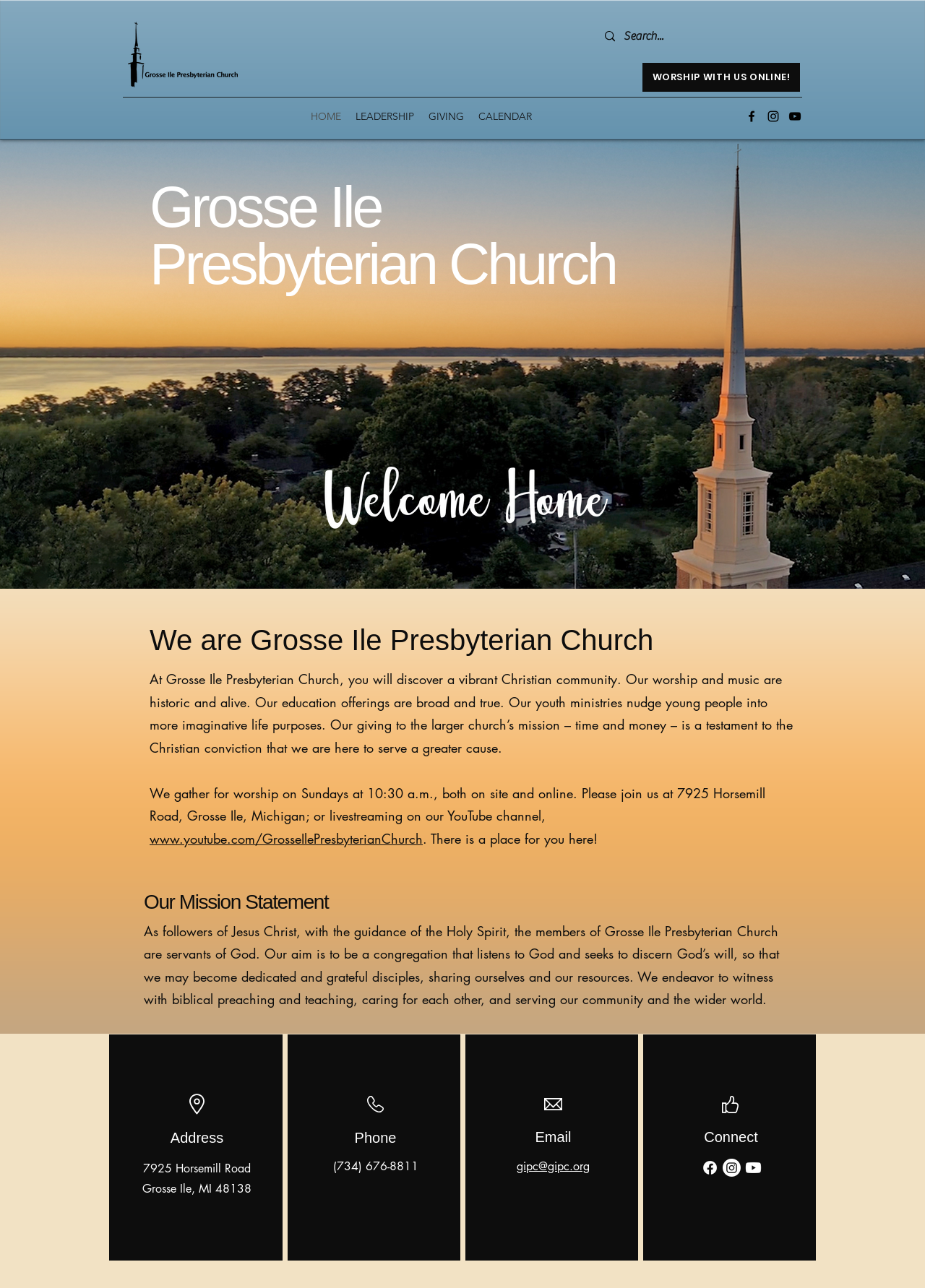What is the name of the church?
Respond to the question with a single word or phrase according to the image.

Grosse Ile Presbyterian Church